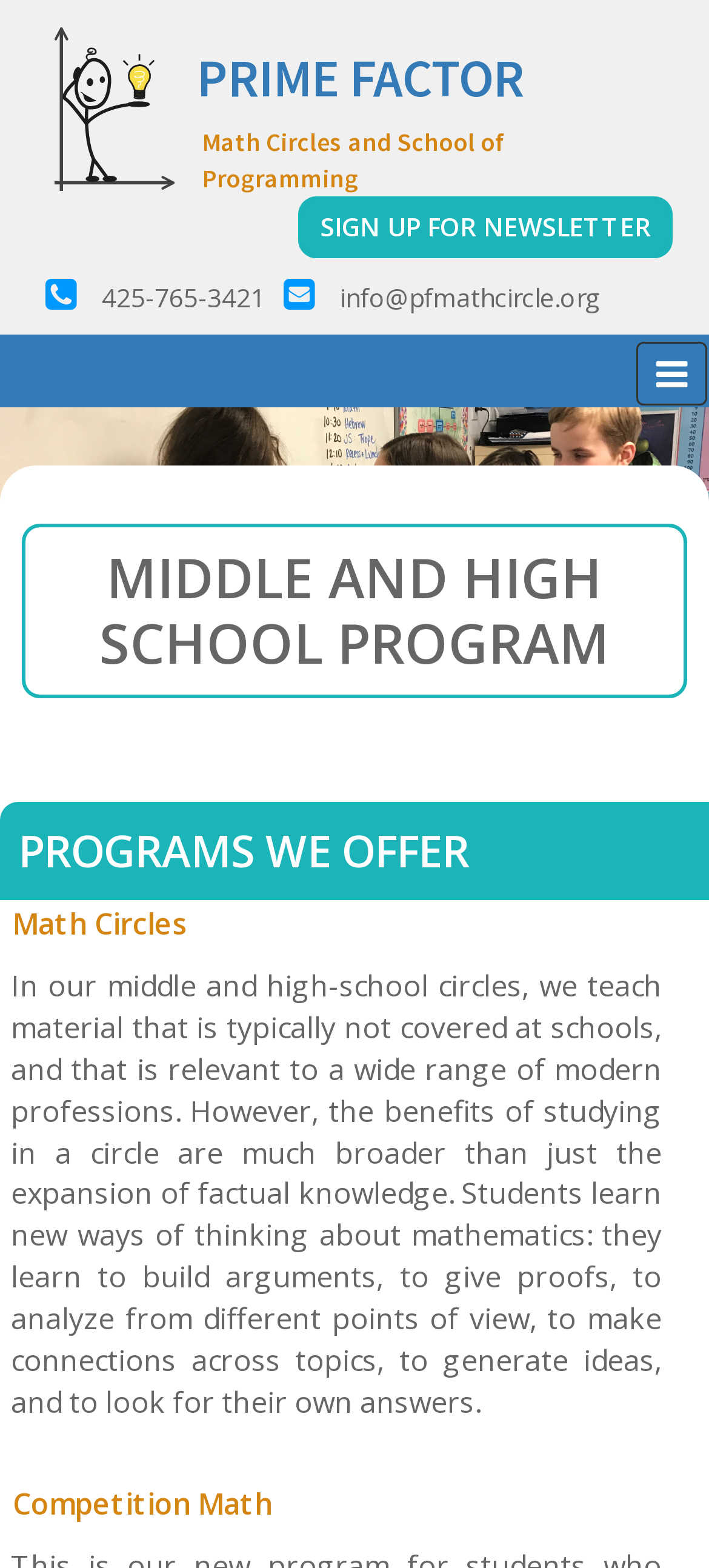Given the element description, predict the bounding box coordinates in the format (top-left x, top-left y, bottom-right x, bottom-right y), using floating point numbers between 0 and 1: 425-765-3421

[0.144, 0.179, 0.374, 0.201]